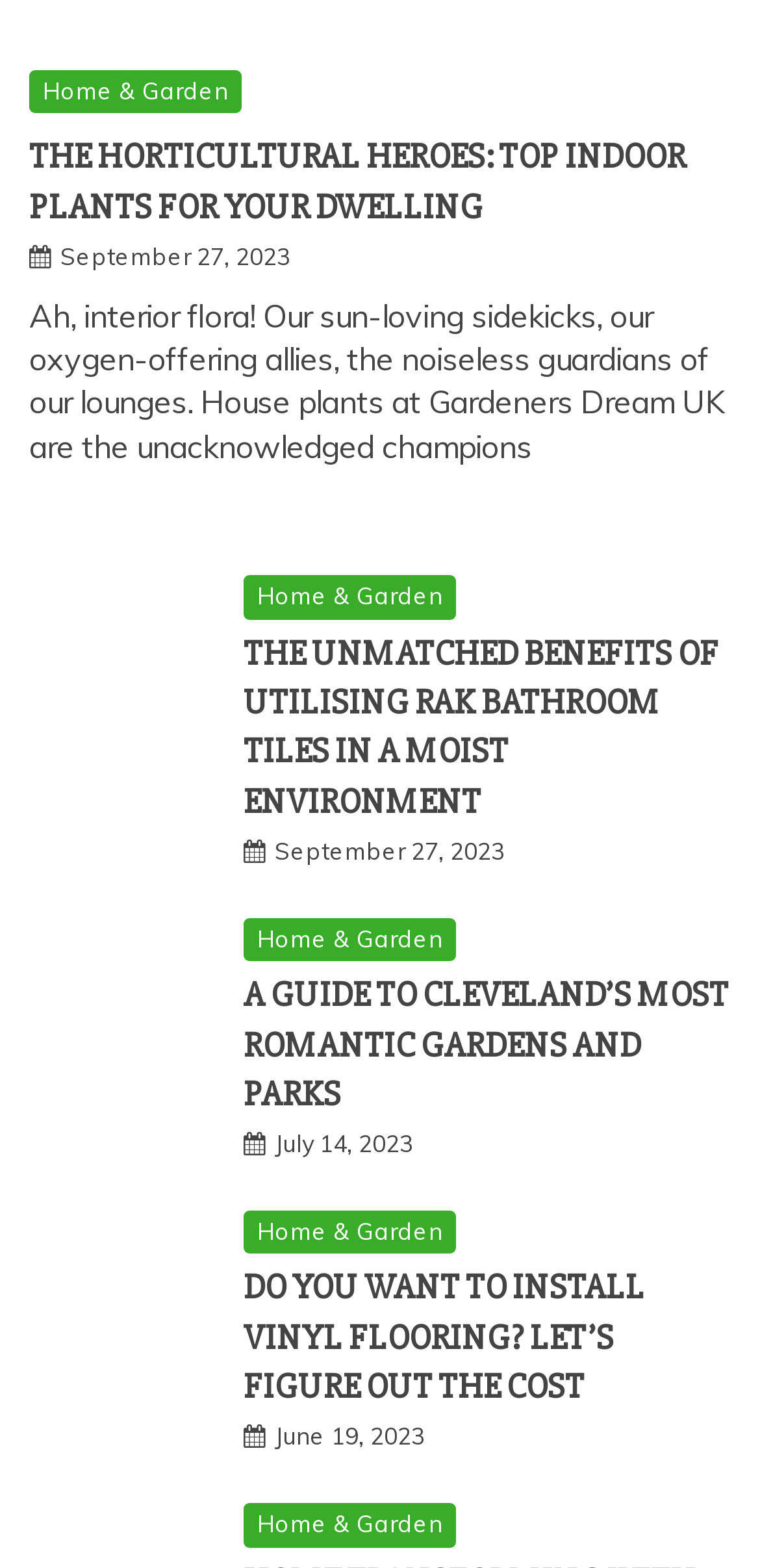Please reply to the following question using a single word or phrase: 
What is the category of the first article?

Home & Garden